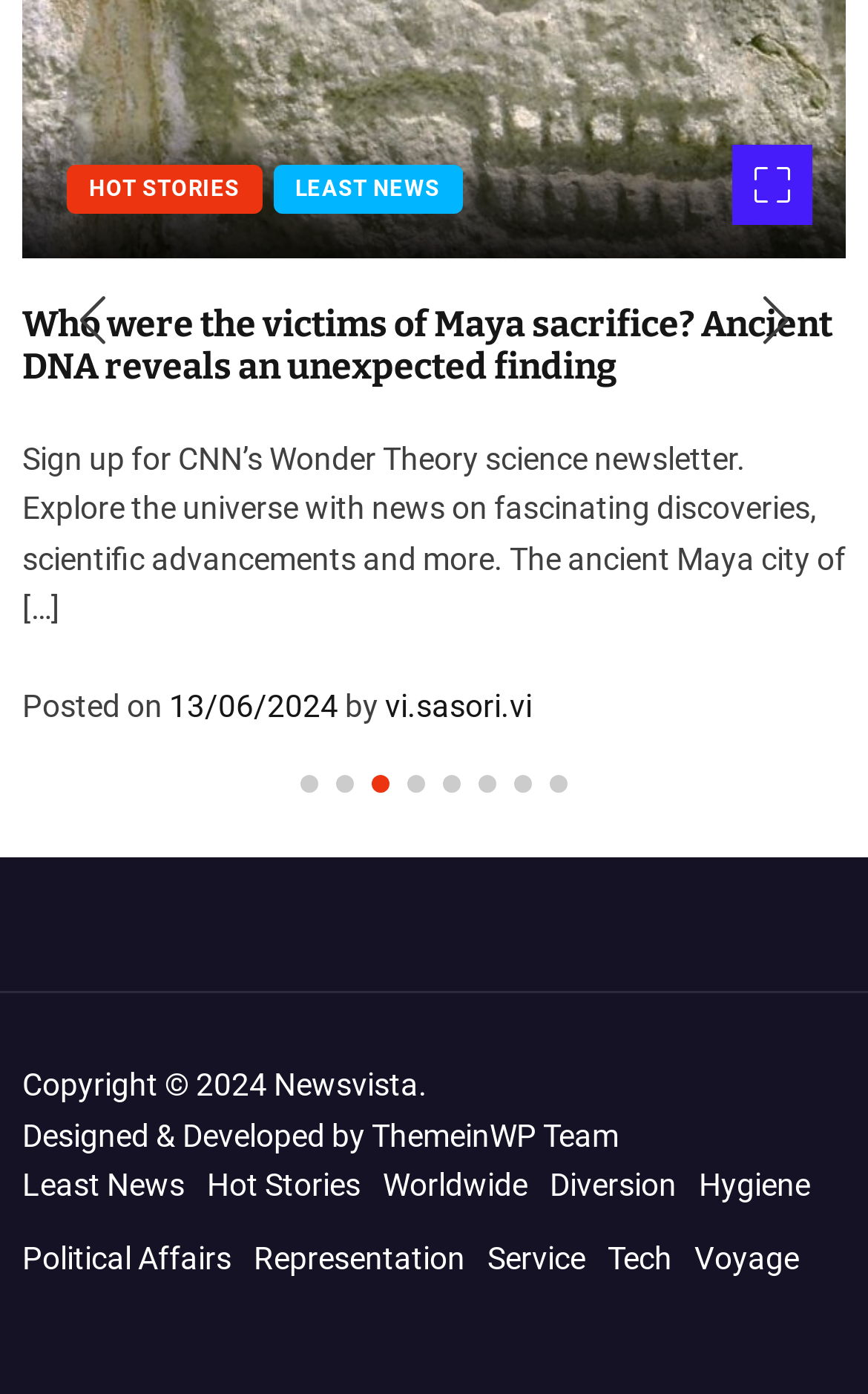Please specify the coordinates of the bounding box for the element that should be clicked to carry out this instruction: "Read the article 'Obama’s policies can stop border-crossing terrorists'". The coordinates must be four float numbers between 0 and 1, formatted as [left, top, right, bottom].

[0.026, 0.217, 0.846, 0.278]